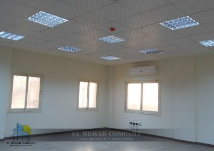What is the branding displayed at the bottom of the image?
Answer the question in as much detail as possible.

The caption states that the branding of 'EL REHAB COMPANY' is prominently displayed at the bottom of the image, suggesting that this space may be part of a project related to building design and construction.